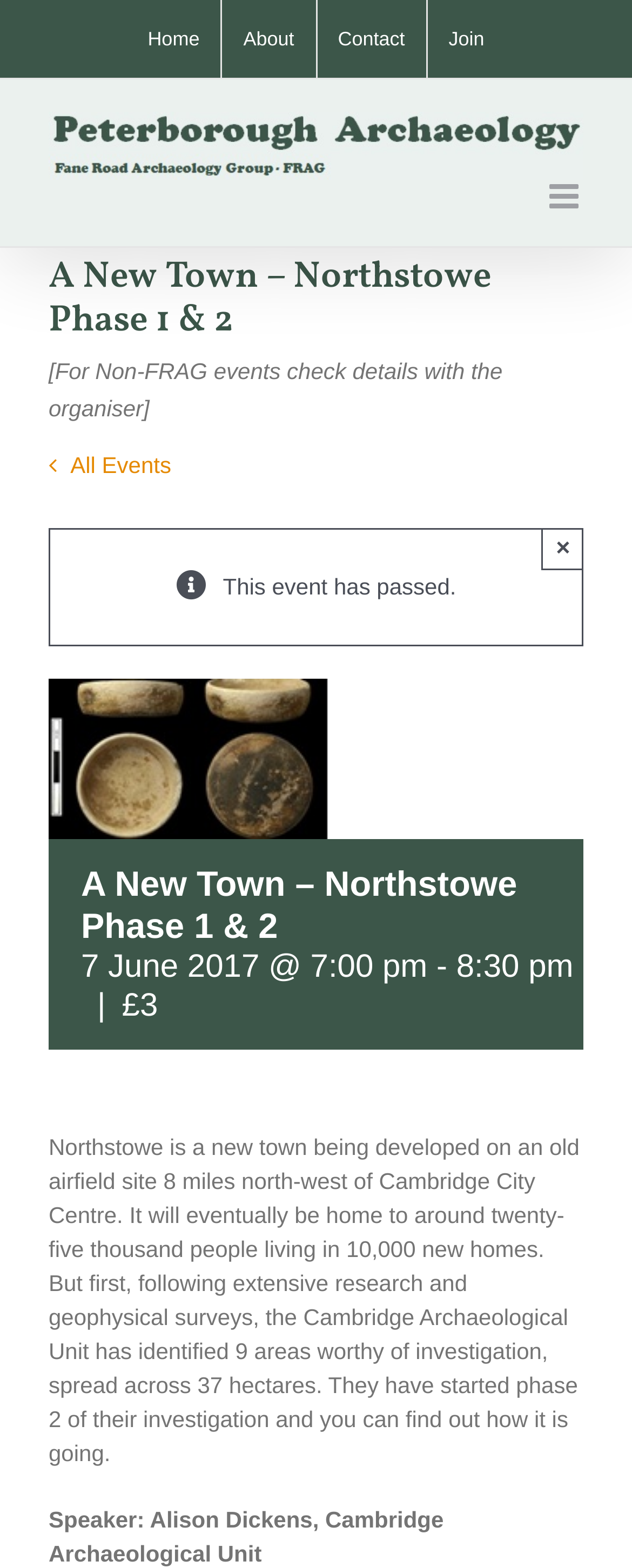Please extract the primary headline from the webpage.

A New Town – Northstowe Phase 1 & 2